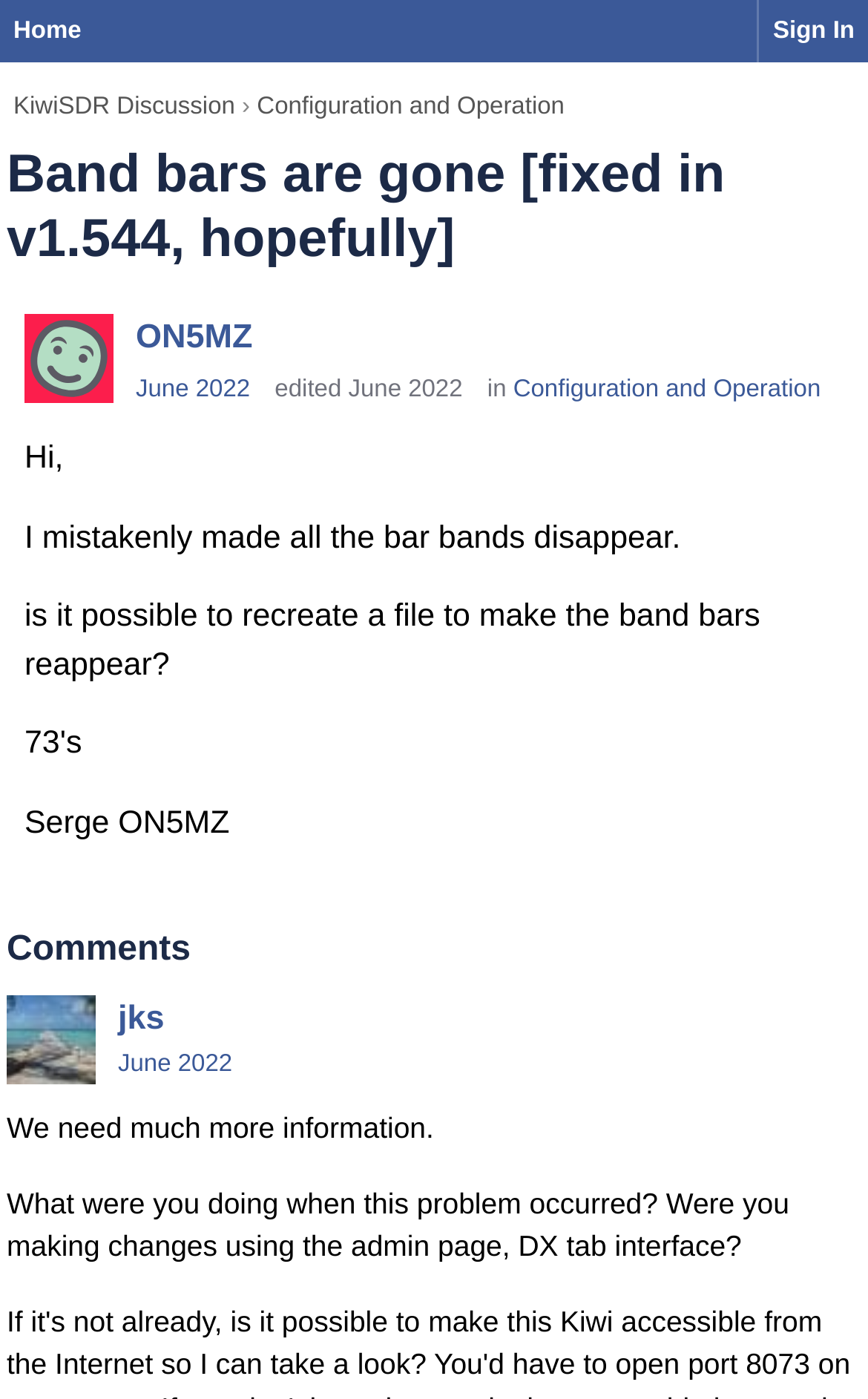Utilize the details in the image to thoroughly answer the following question: What is the date of the comment?

The date of the comment is June 19, 2022, as indicated by the time 'June 19, 2022 9:25AM' next to the commenter's name 'jks'.